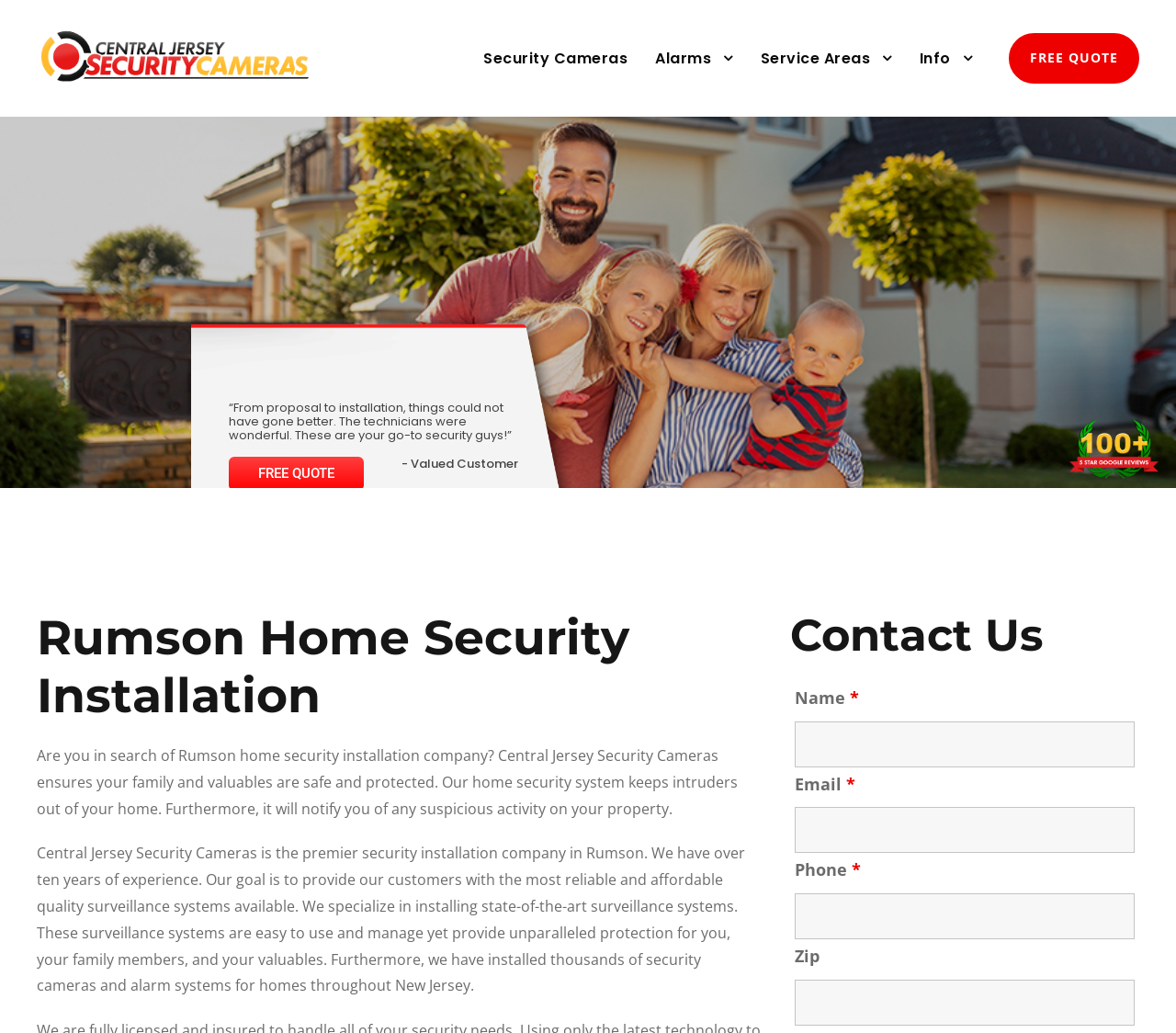Please locate the bounding box coordinates of the element that should be clicked to complete the given instruction: "Get a FREE QUOTE".

[0.858, 0.032, 0.969, 0.081]